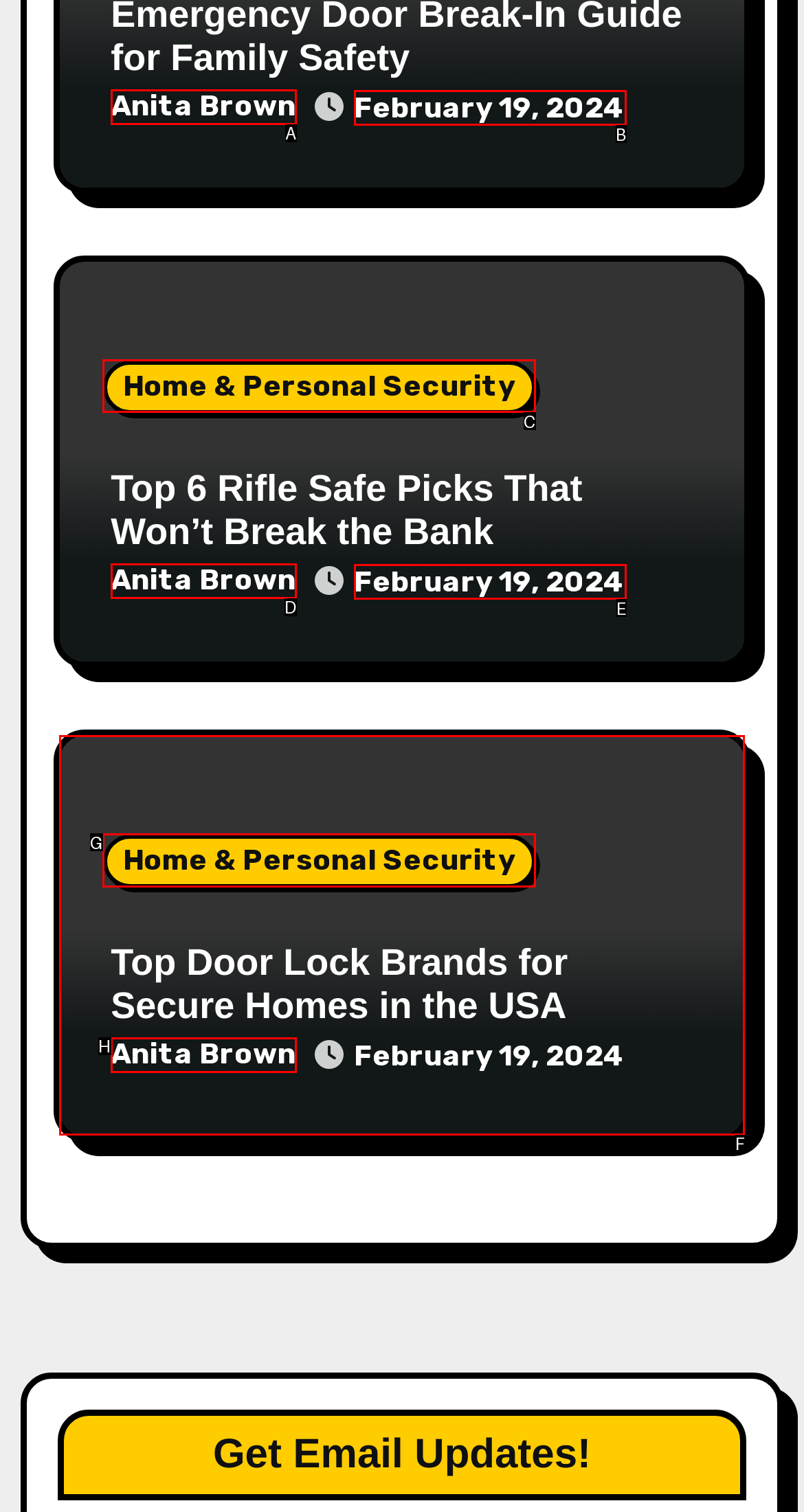Determine which HTML element to click for this task: Explore the Home & Personal Security category Provide the letter of the selected choice.

C